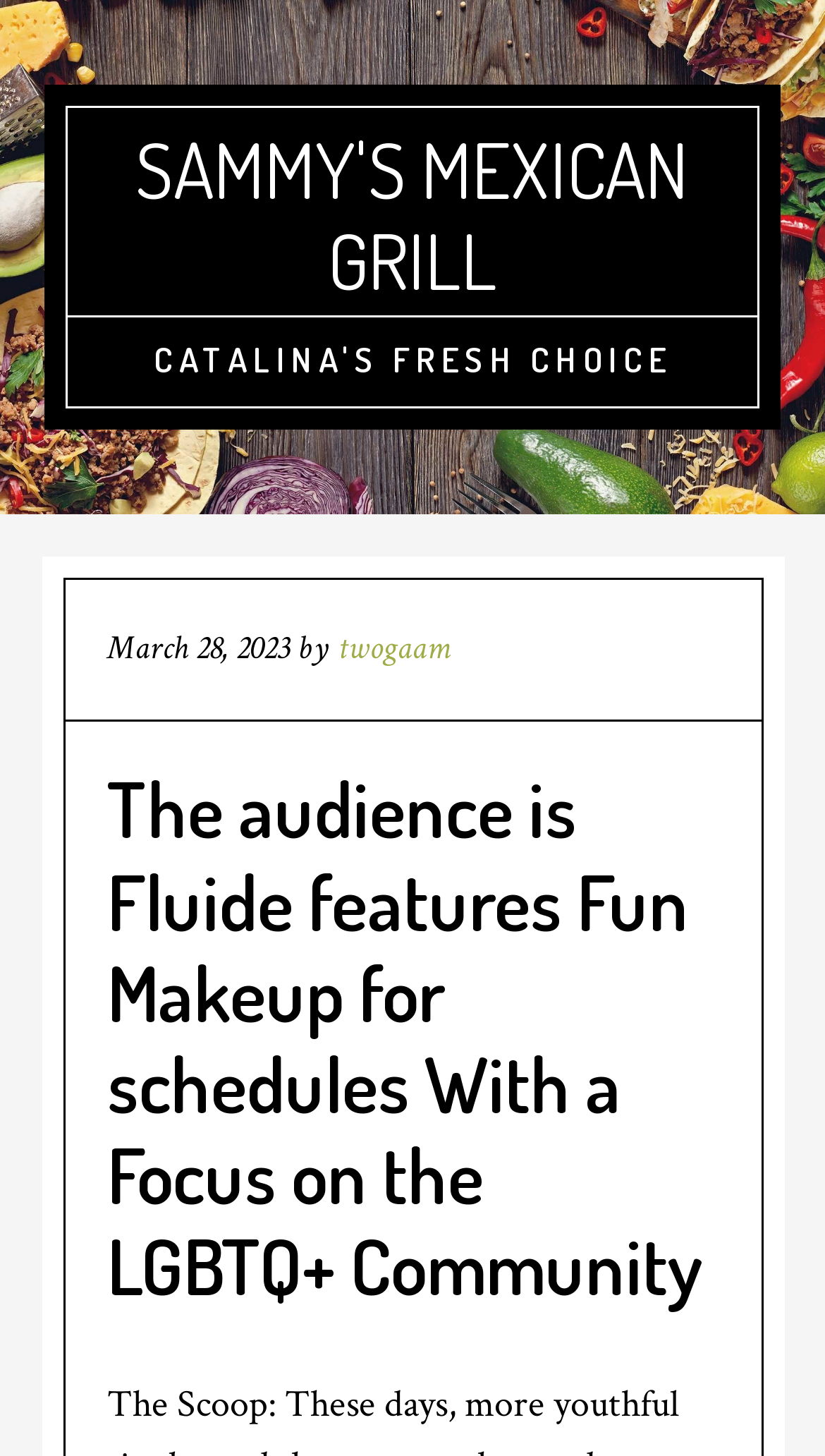What is the name of the author?
Give a single word or phrase as your answer by examining the image.

twogaam